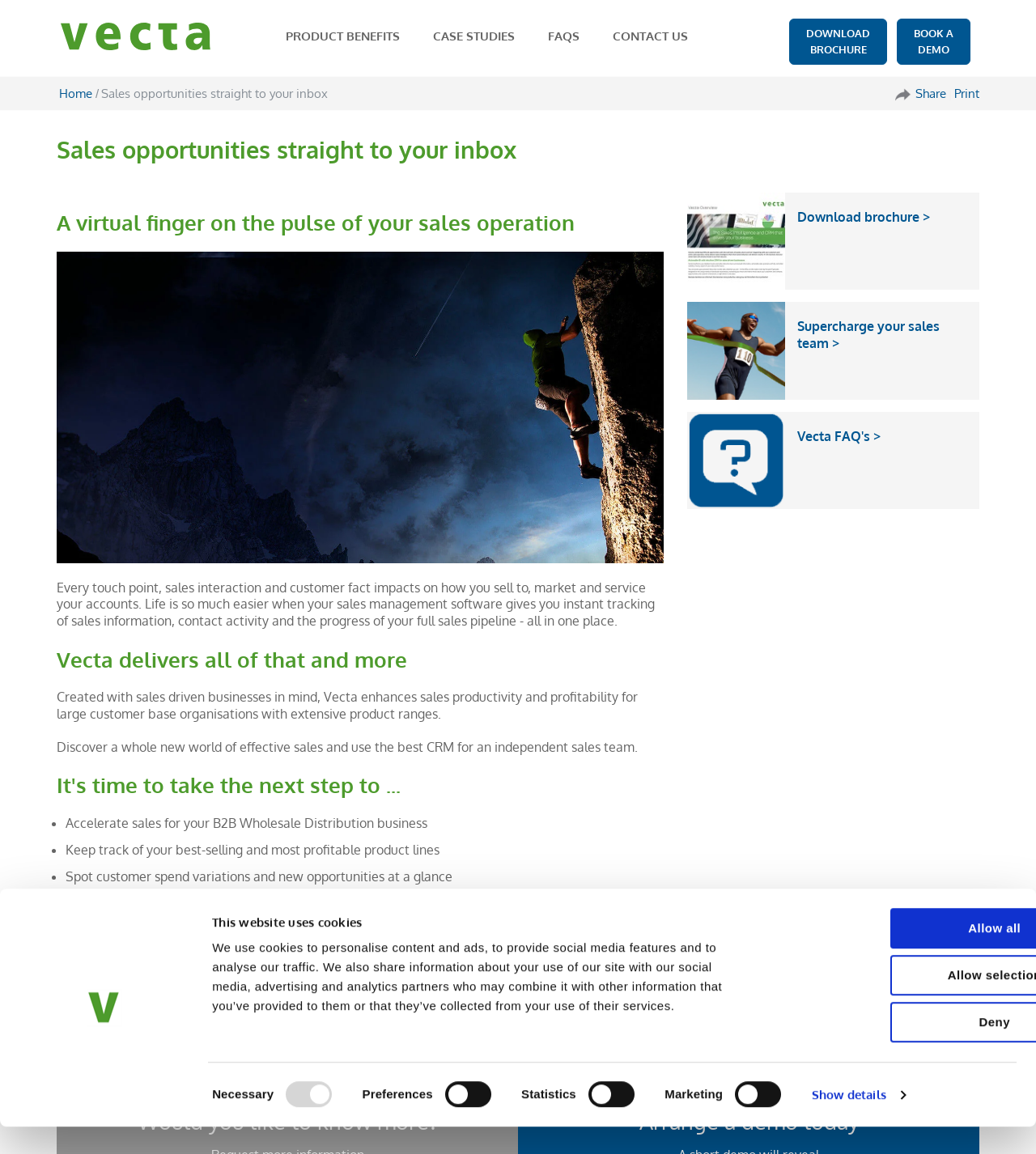What can Vecta help with?
Ensure your answer is thorough and detailed.

According to the webpage, Vecta can help accelerate sales for B2B Wholesale Distribution businesses, keep track of best-selling and most profitable product lines, spot customer spend variations and new opportunities, and identify who has been contacted, how often and when.